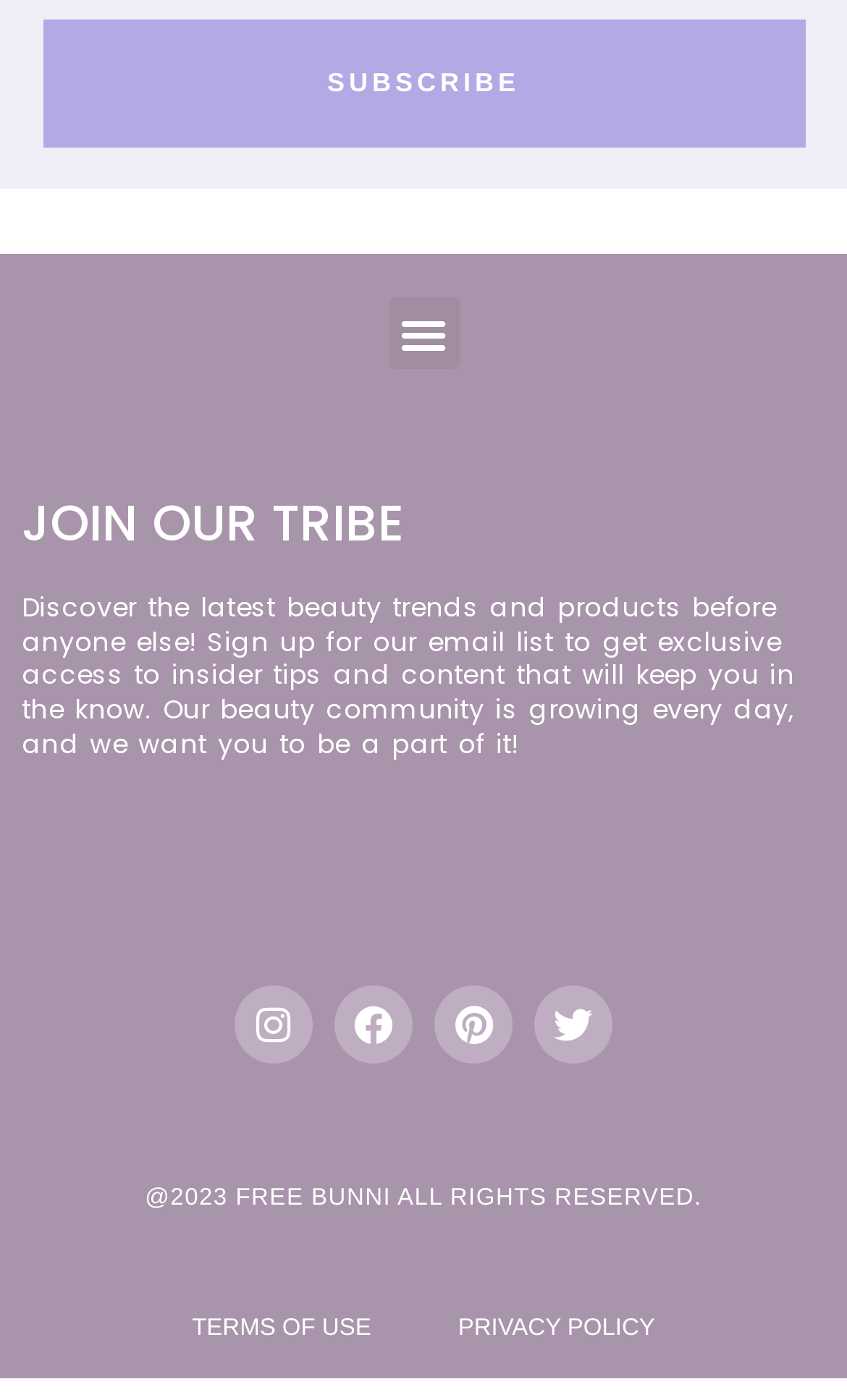Please identify the bounding box coordinates of the element that needs to be clicked to execute the following command: "Learn more about the beauty community". Provide the bounding box using four float numbers between 0 and 1, formatted as [left, top, right, bottom].

[0.115, 0.558, 0.885, 0.649]